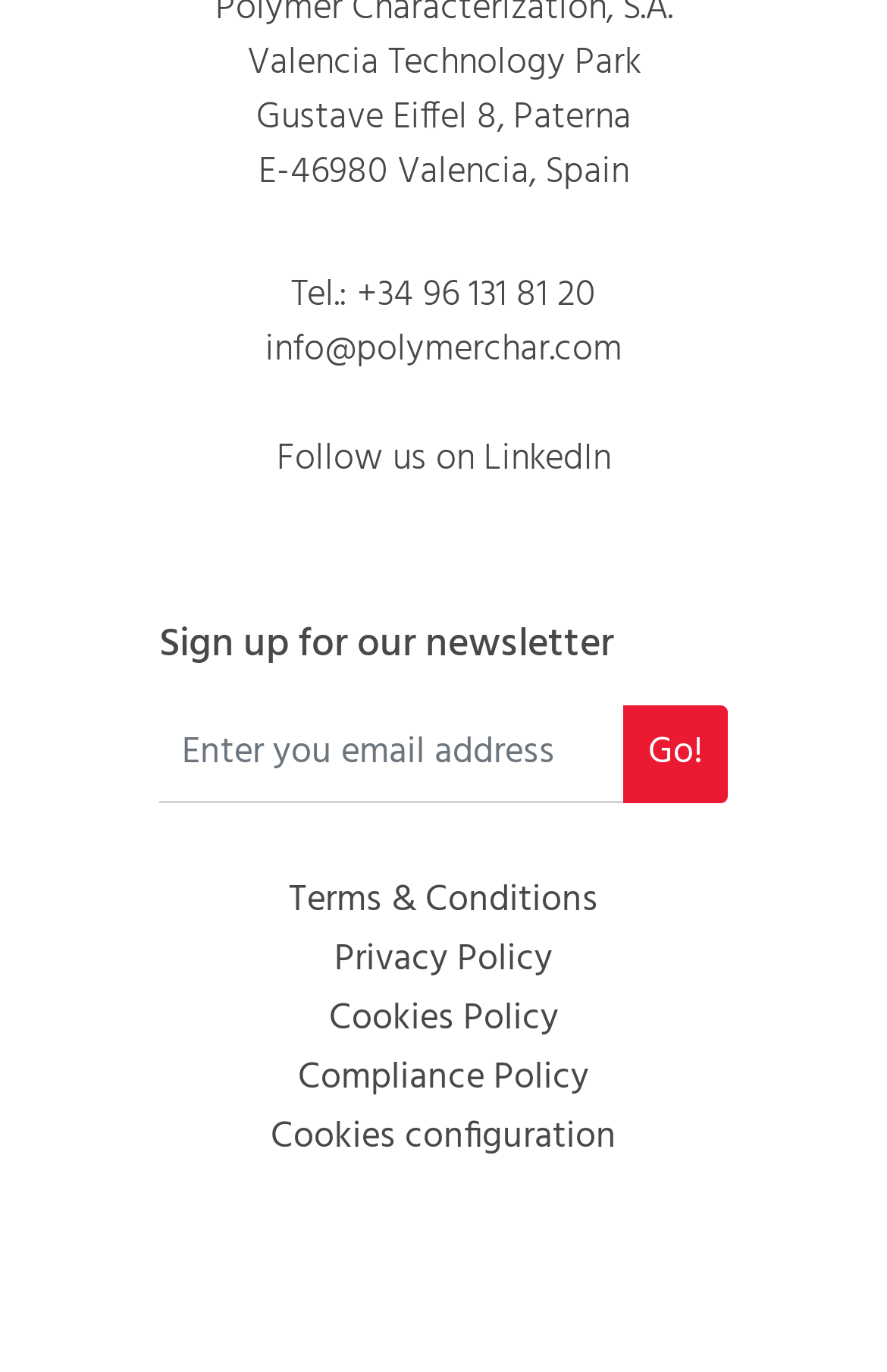What is the phone number to contact?
Provide an in-depth answer to the question, covering all aspects.

The phone number can be found in the link at the top of the page, which says 'Tel.: +34 96 131 81 20'.